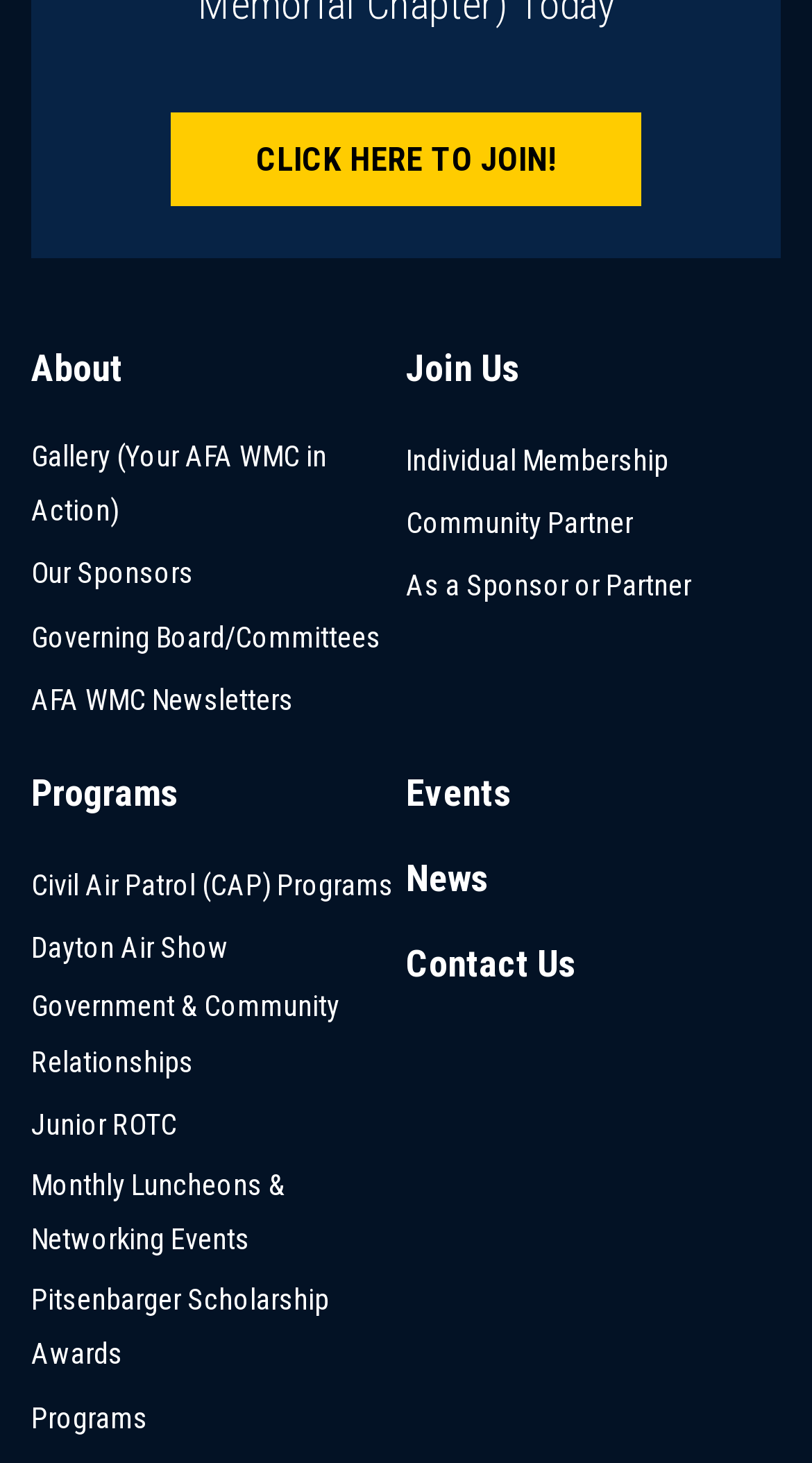Specify the bounding box coordinates of the element's region that should be clicked to achieve the following instruction: "go to the 'About' page". The bounding box coordinates consist of four float numbers between 0 and 1, in the format [left, top, right, bottom].

[0.038, 0.233, 0.151, 0.27]